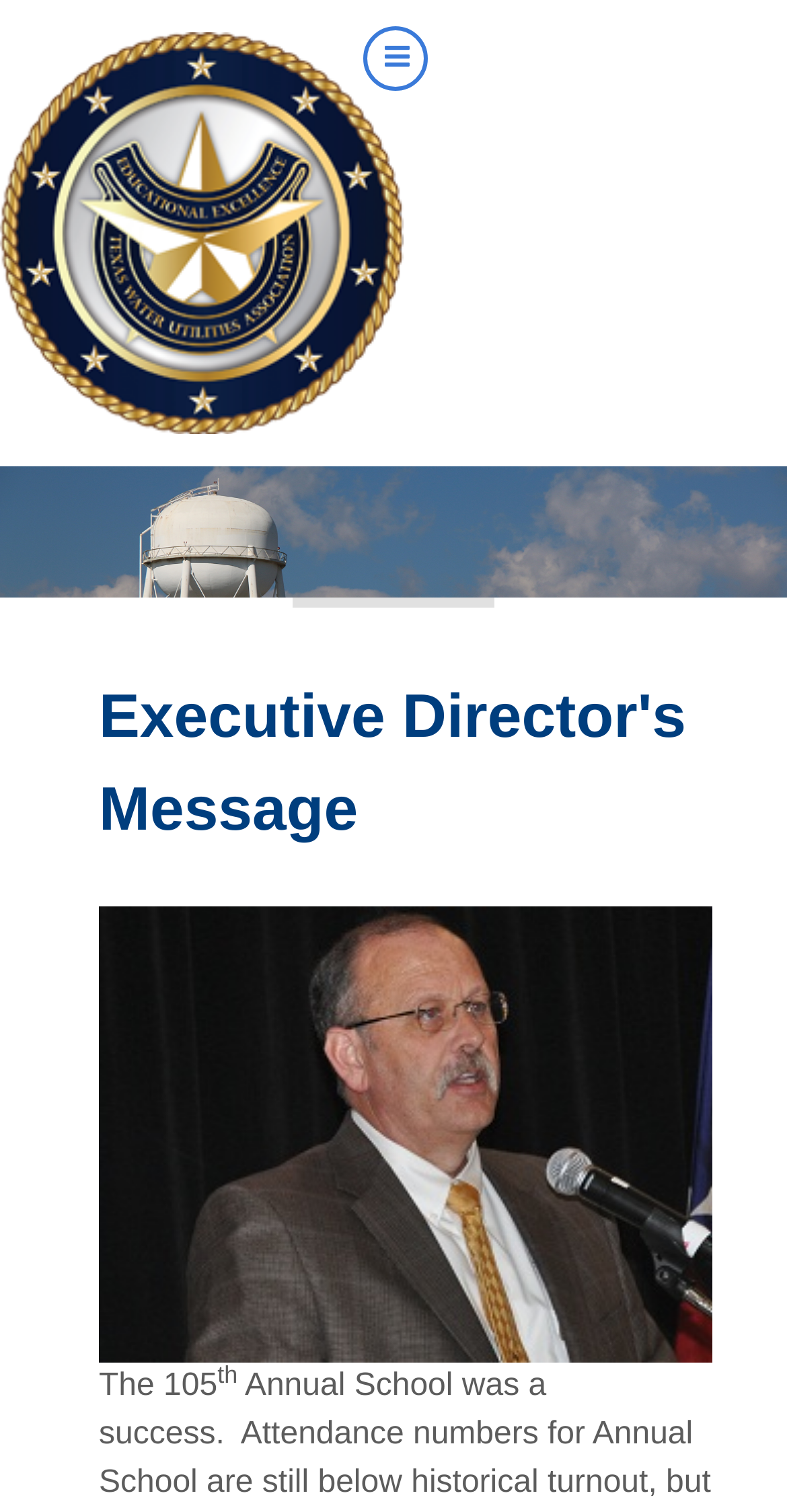Using the provided element description "alt="TWUA Logo"", determine the bounding box coordinates of the UI element.

[0.0, 0.143, 0.513, 0.165]